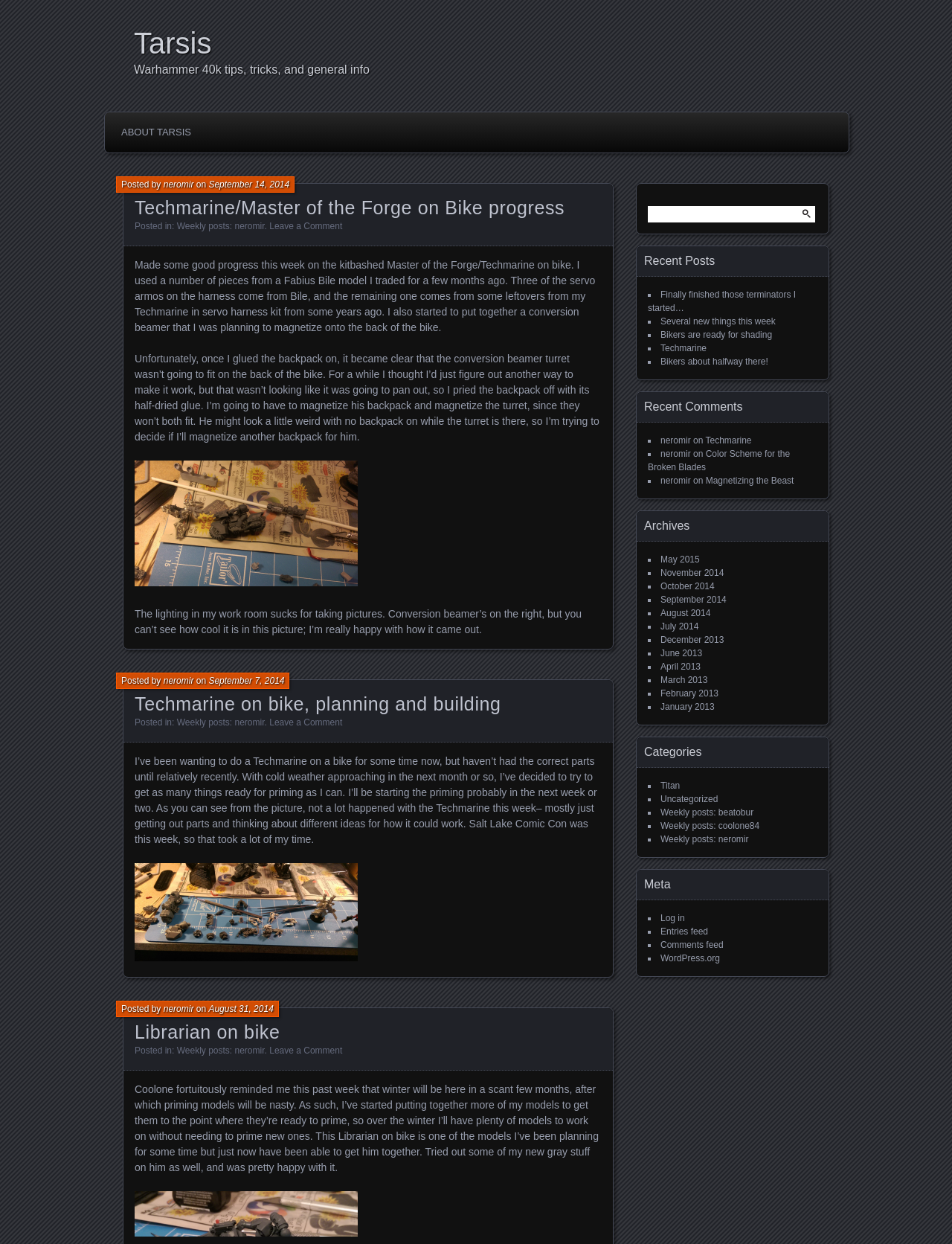What is the author of the first article?
Please describe in detail the information shown in the image to answer the question.

I found the author's name by looking at the 'Posted by' section of the first article, which is located below the heading 'Techmarine/Master of the Forge on Bike progress'. The author's name is 'neromir'.